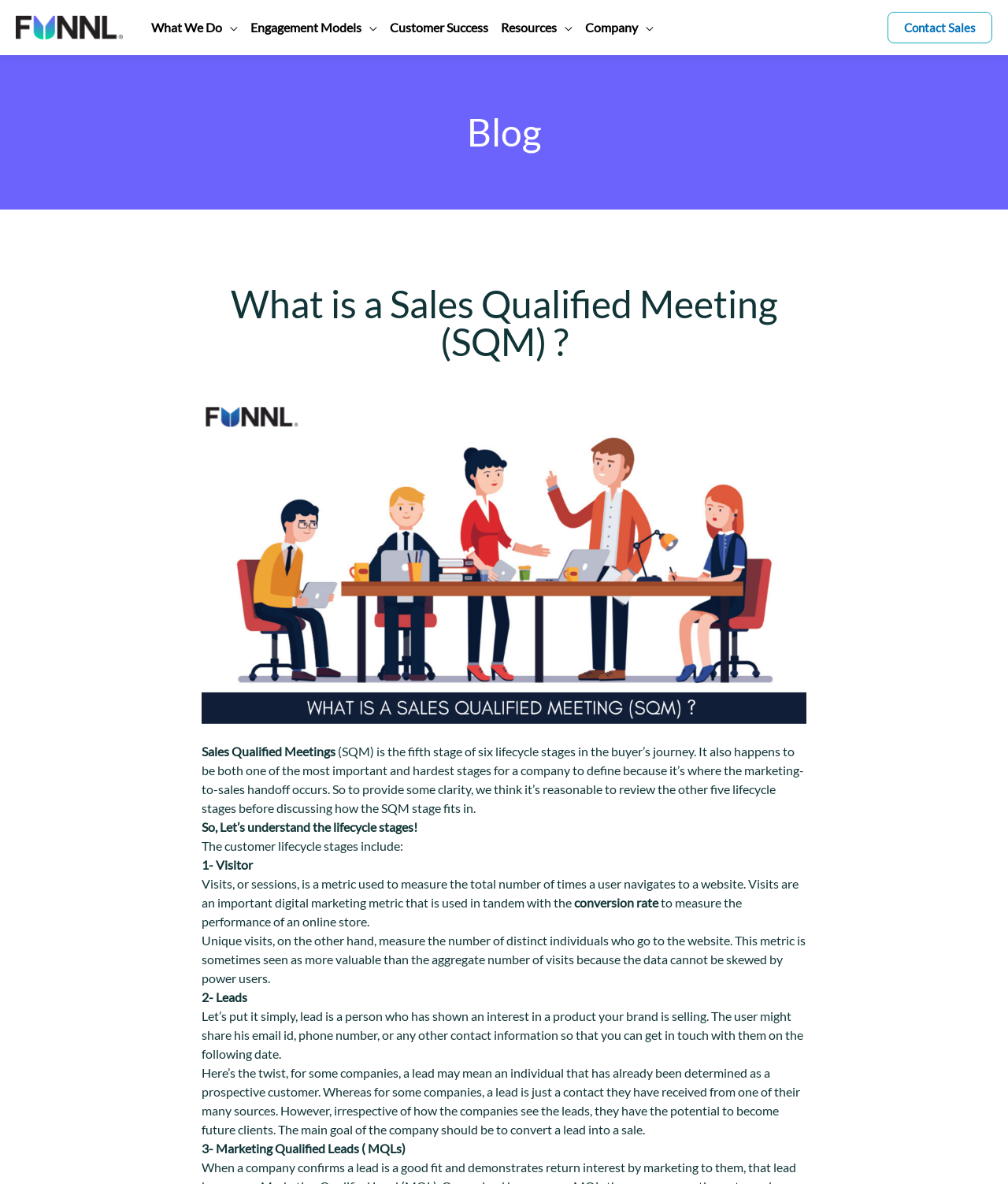What is the difference between visits and unique visits?
Look at the image and respond with a single word or a short phrase.

Visits count multiple sessions, unique visits count distinct individuals